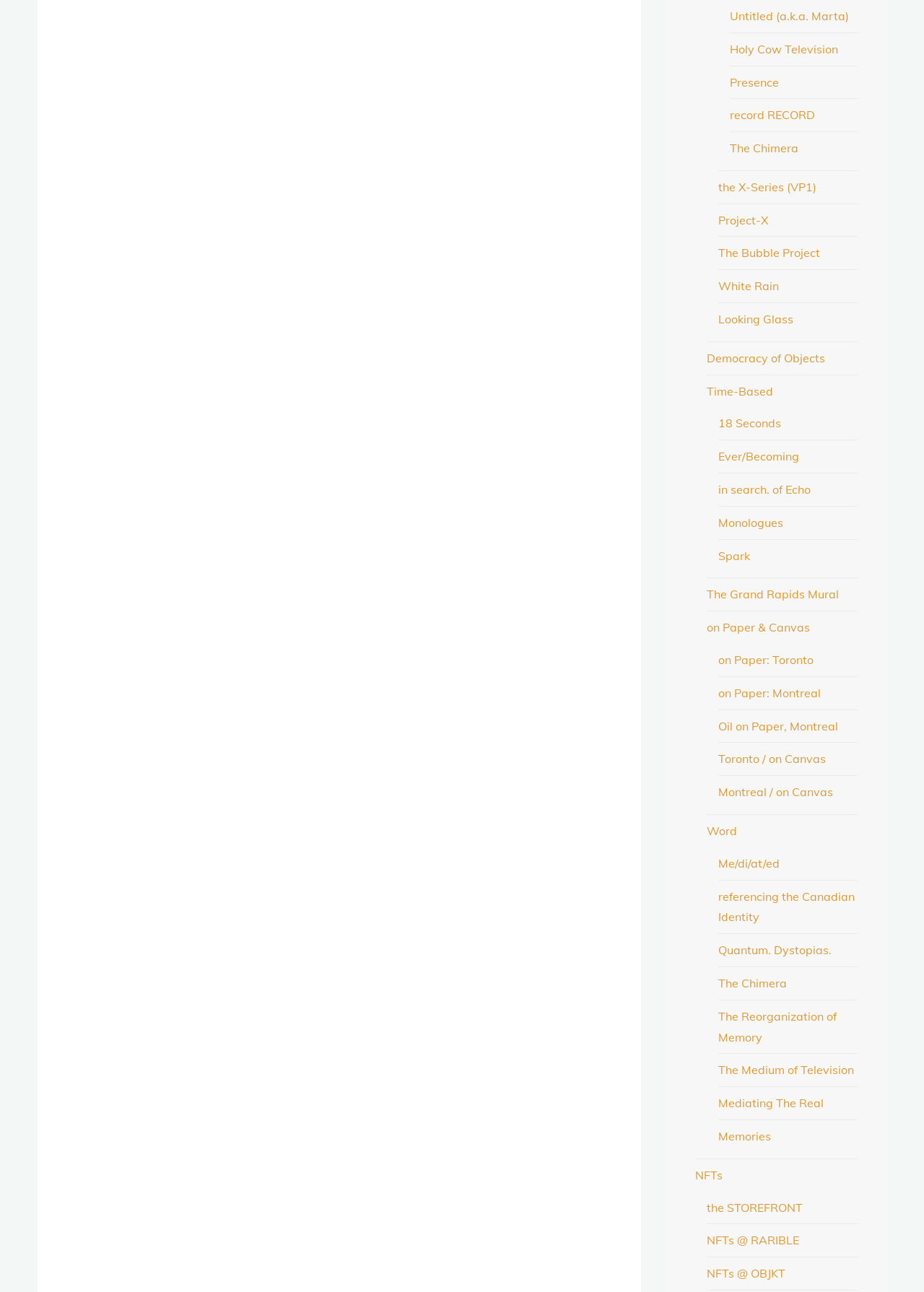Use a single word or phrase to answer the question: 
Are there any links related to NFTs?

Yes